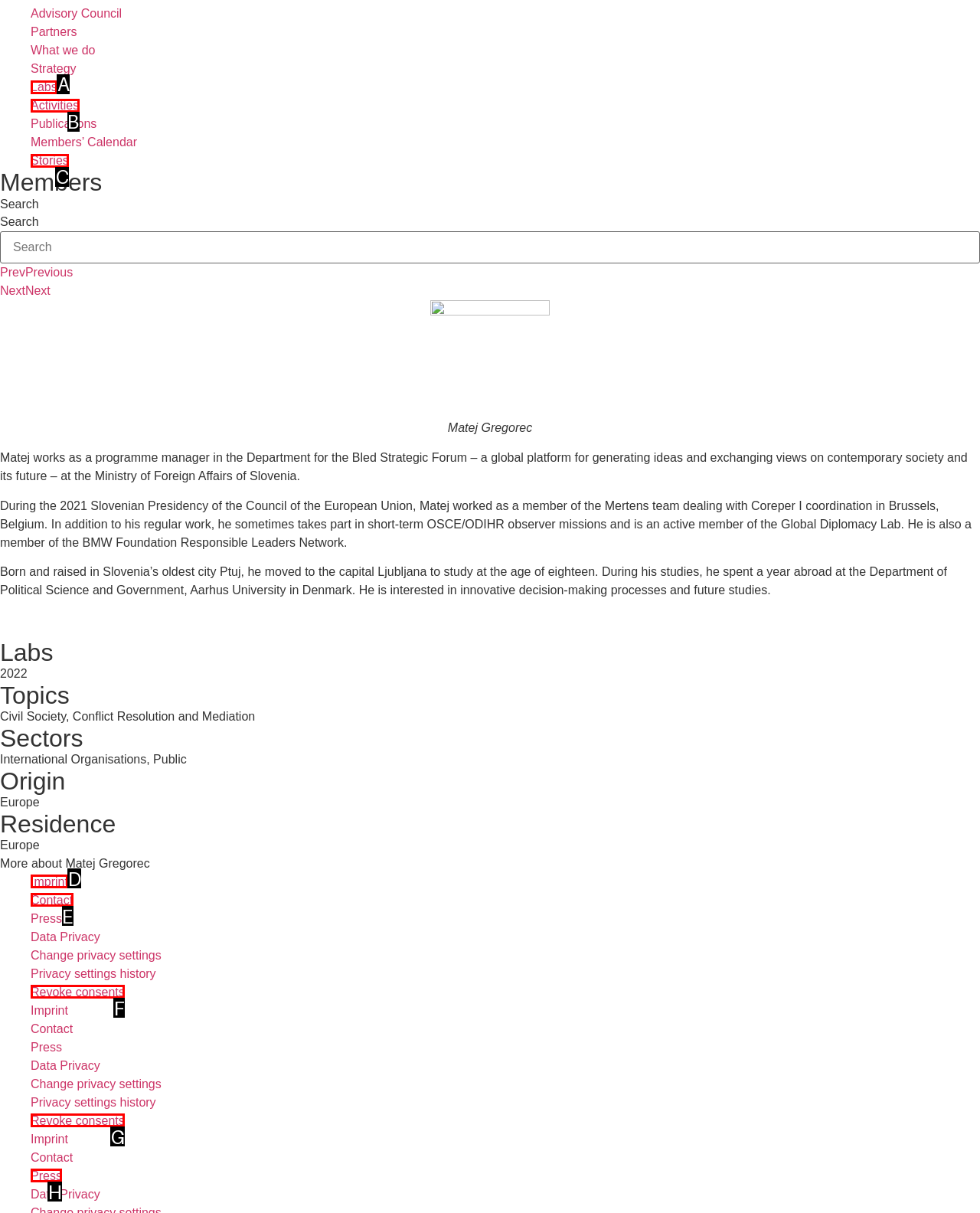Determine which option matches the element description: Revoke consents
Answer using the letter of the correct option.

F